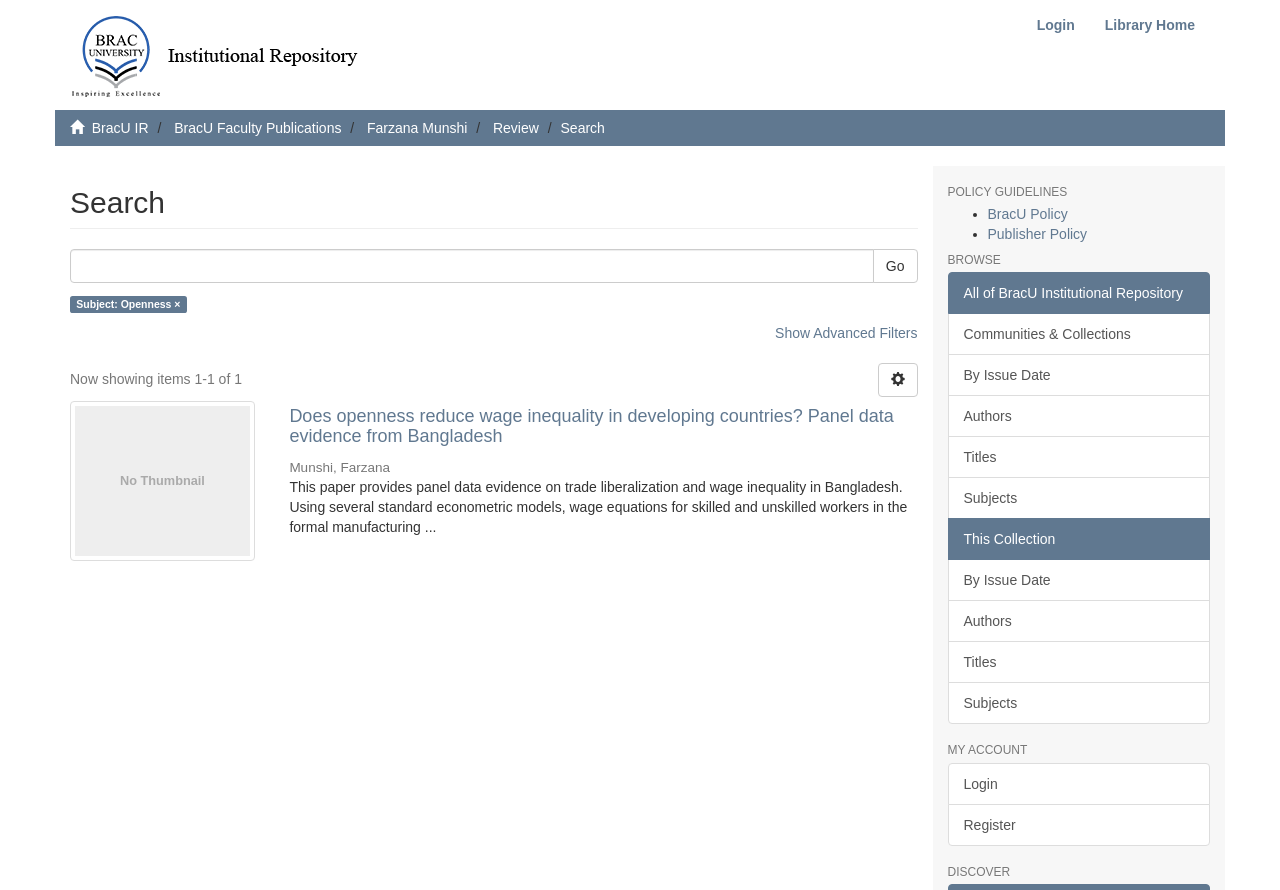What is the search button text?
Based on the image, answer the question with as much detail as possible.

I found the search button by looking at the UI elements and their descriptions. The button with the text 'Go' is located next to the textbox, which suggests that it is the search button.